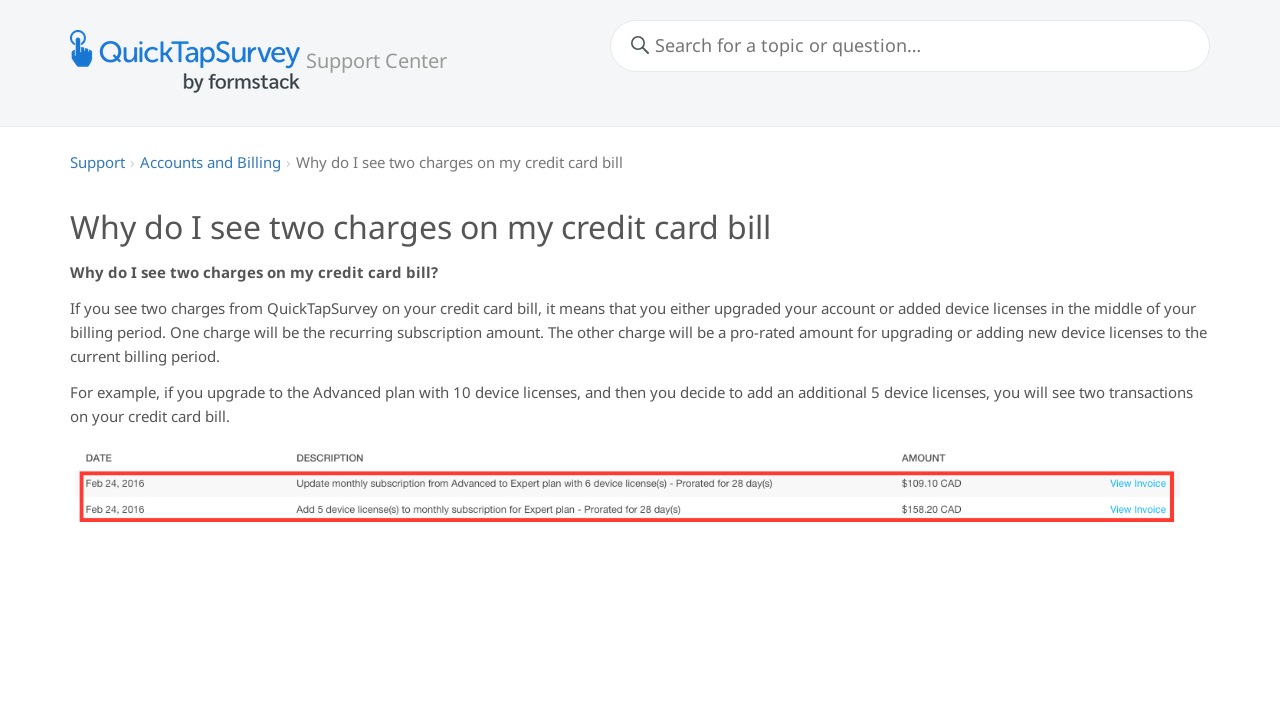What is the name of the support center?
With the help of the image, please provide a detailed response to the question.

The support center's name can be found in the top-left corner of the webpage, where it says 'QuickTapSurveySupport Center'. The 'QuickTapSurvey' part is a link, indicating that it's the name of the support center.